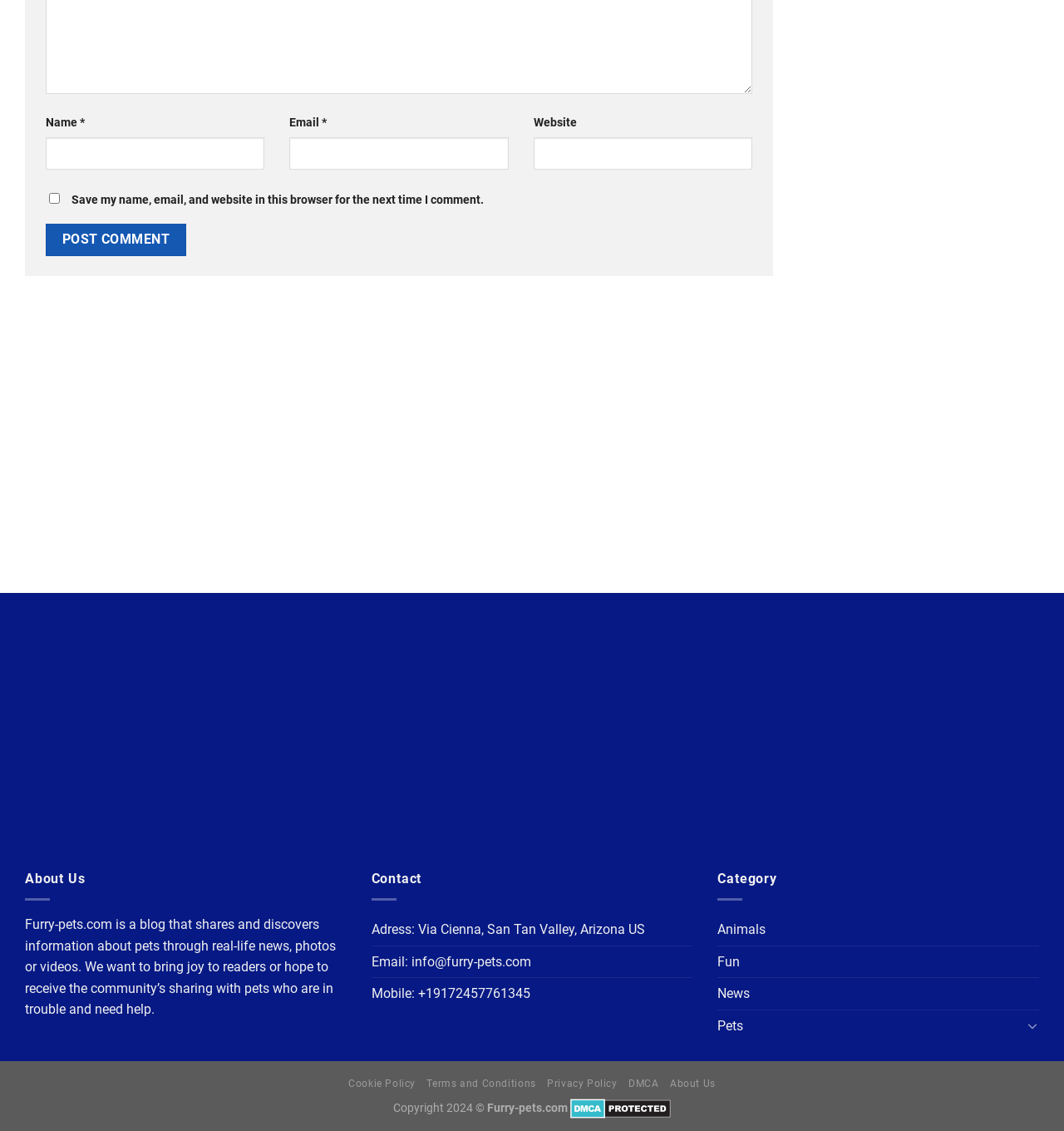Can you show the bounding box coordinates of the region to click on to complete the task described in the instruction: "Visit the About Us page"?

[0.023, 0.77, 0.08, 0.784]